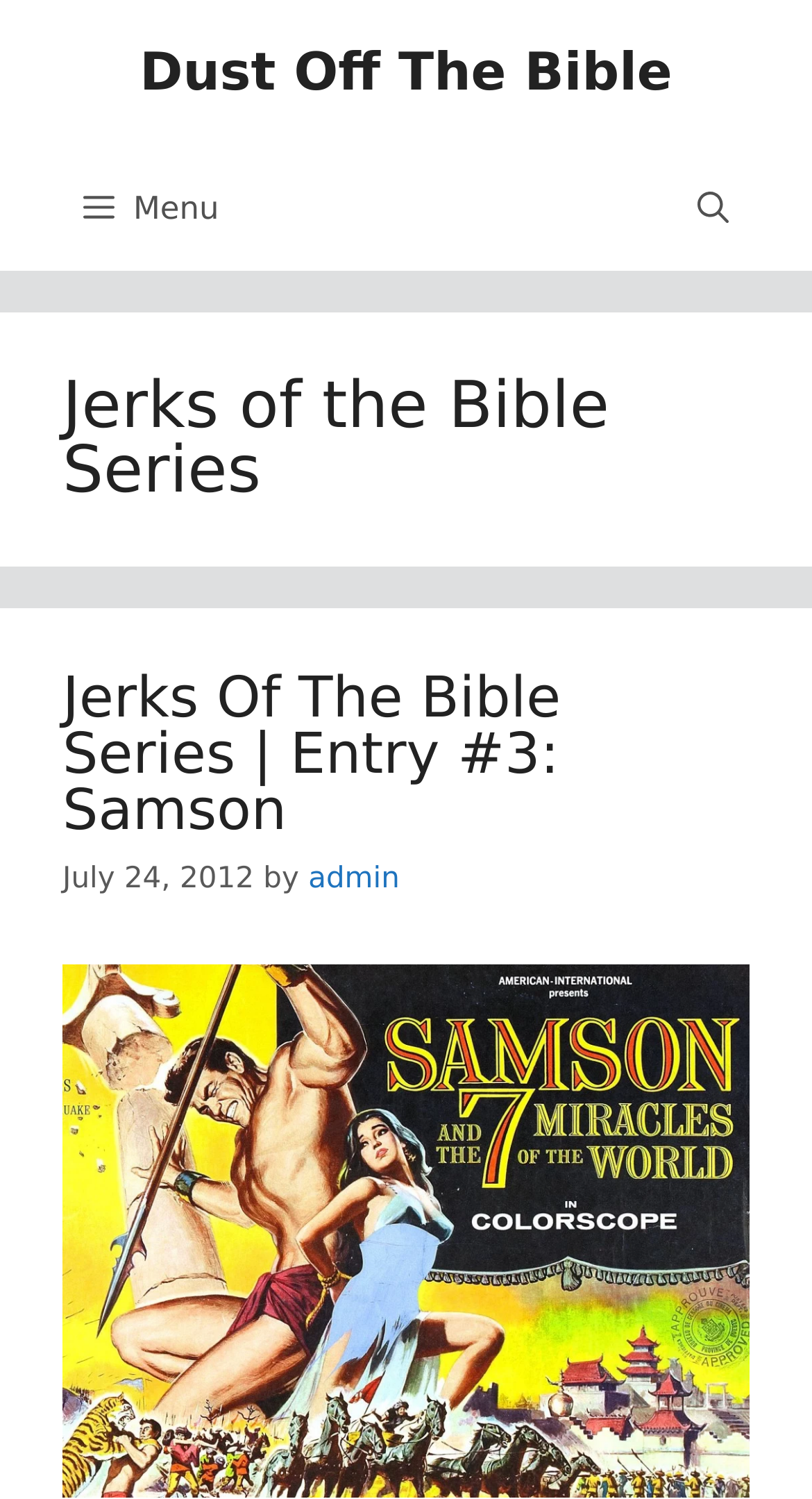Please provide a one-word or short phrase answer to the question:
What is the date of the article?

July 24, 2012